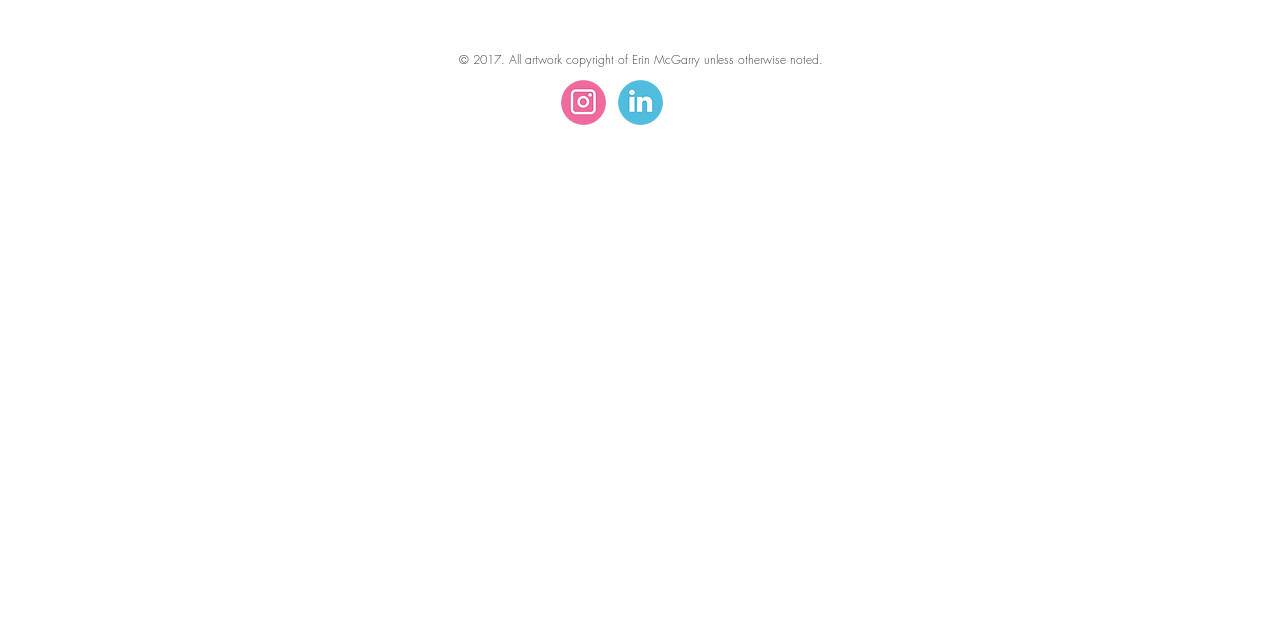Identify the bounding box of the UI component described as: "aria-label="icon_instagram"".

[0.438, 0.125, 0.473, 0.195]